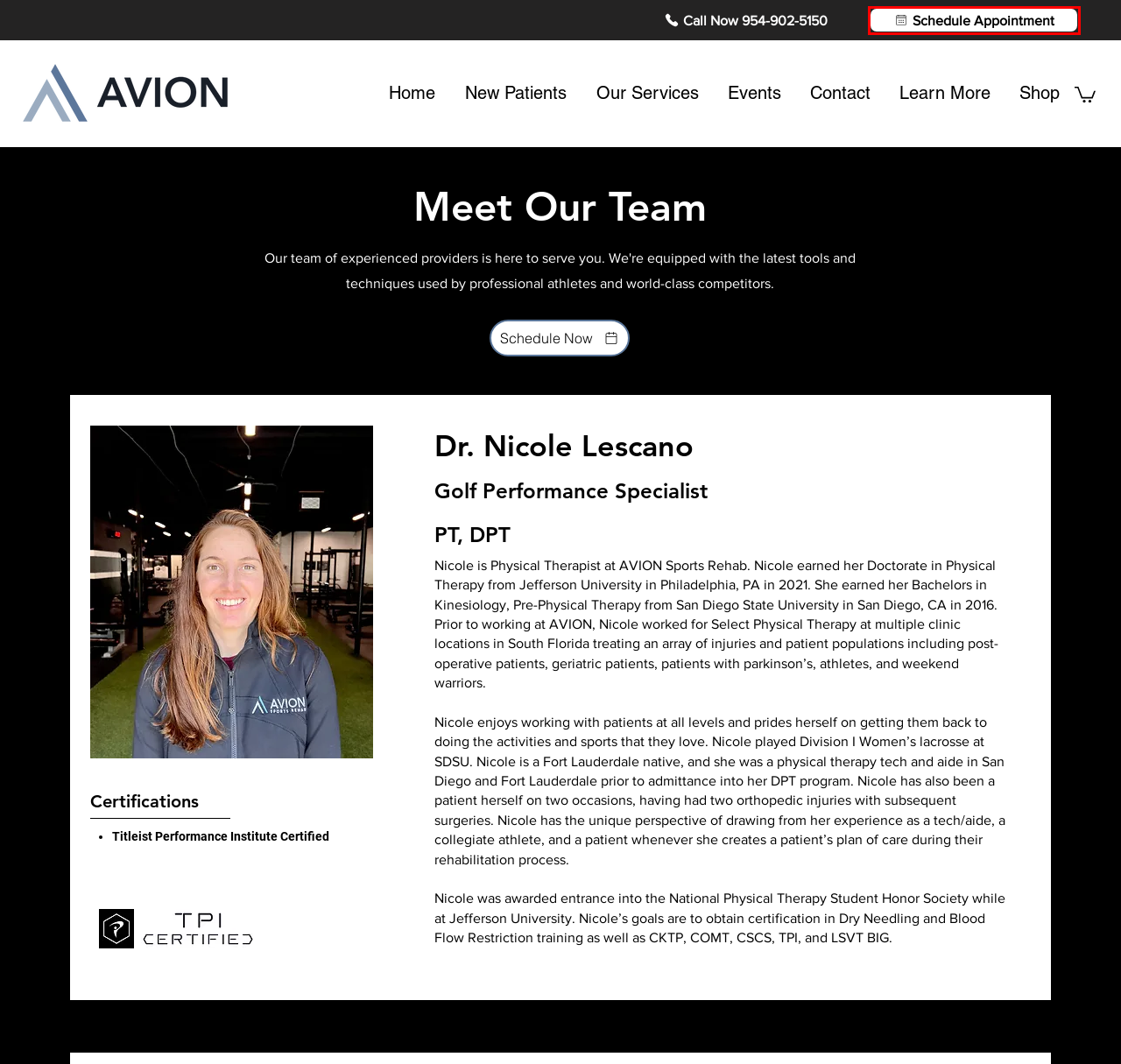Given a screenshot of a webpage with a red bounding box, please pick the webpage description that best fits the new webpage after clicking the element inside the bounding box. Here are the candidates:
A. Blog | AVION Physical Therapy | Insights and Eductional Resources
B. Home | AVION Physical Therapy | Best in Fort Lauderdale
C. Contact | AVION Physical Therapy | Locations - Phone - Email
D. Accessibility | AVION Physical Therapy | Commited to Inclusivity
E. Shop | AVION Physical Therapy
F. FAQ | AVION Physical Therapy | Frequently Asked Questions
G. Schedule Online | AVION Physical Therapy | Fort Lauderdale
H. Social | Instagram | AVION Physical Therapy | Fort Lauderdale

G